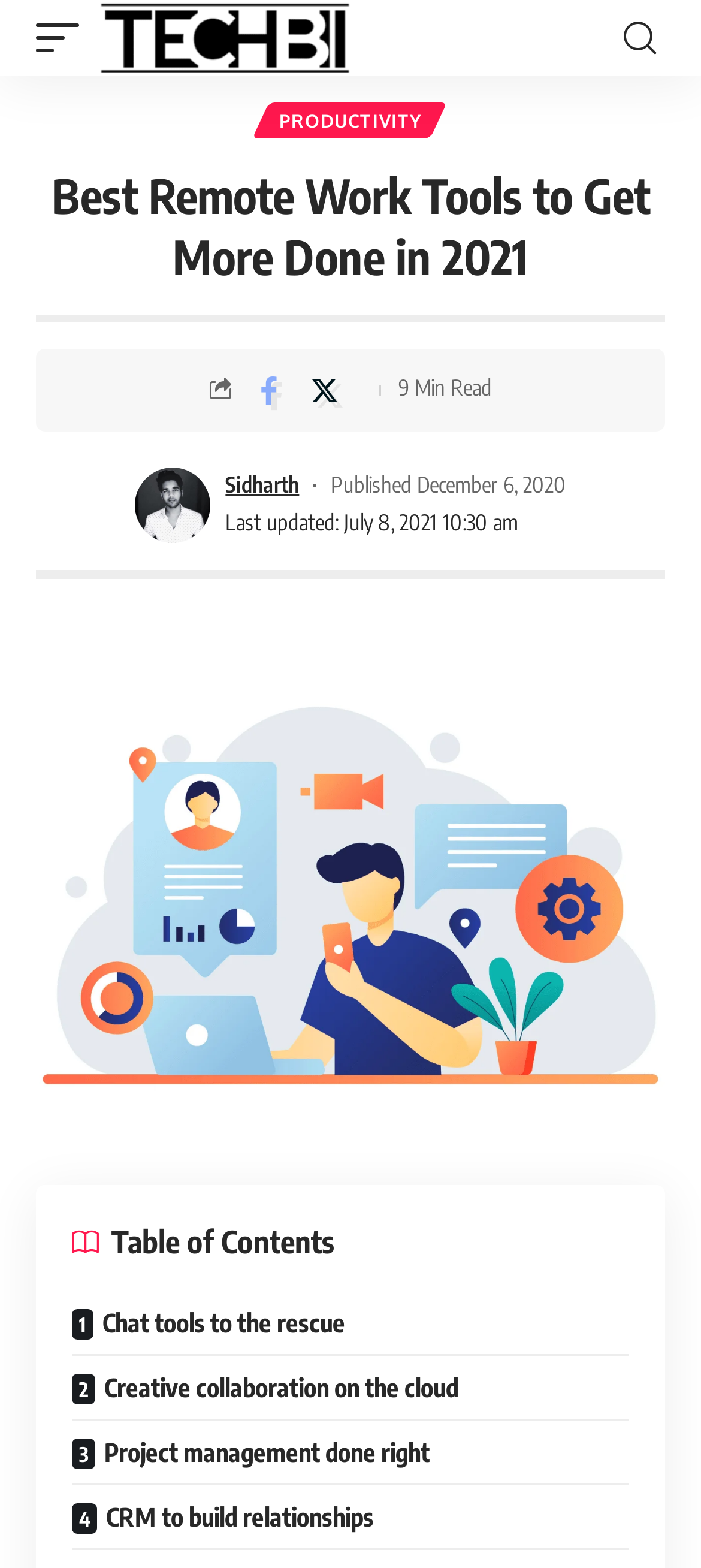Offer a meticulous caption that includes all visible features of the webpage.

The webpage appears to be an article about the best remote work tools to get more done in 2021. At the top, there is a button on the left and a link to "TechBii" on the right, accompanied by an image of the TechBii logo. On the right side, near the top, there is another button.

Below the top section, there is a header area with a link to "PRODUCTIVITY" and a heading that reads "Best Remote Work Tools to Get More Done in 2021". Underneath, there is a link to the author "Sidharth" with an accompanying image, as well as a timestamp indicating that the article was last updated on July 8, 2021, at 10:30 am. There is also a published date of December 6, 2020.

To the right of the author information, there are links to share the article on Facebook and Twitter, as well as a text indicating that the article is a 9-minute read. Below this section, there is a large image that spans the width of the page.

Further down, there is a table of contents section with a heading and several links to different sections of the article, including "Chat tools to the rescue", "Creative collaboration on the cloud", "Project management done right", and "CRM to build relationships".